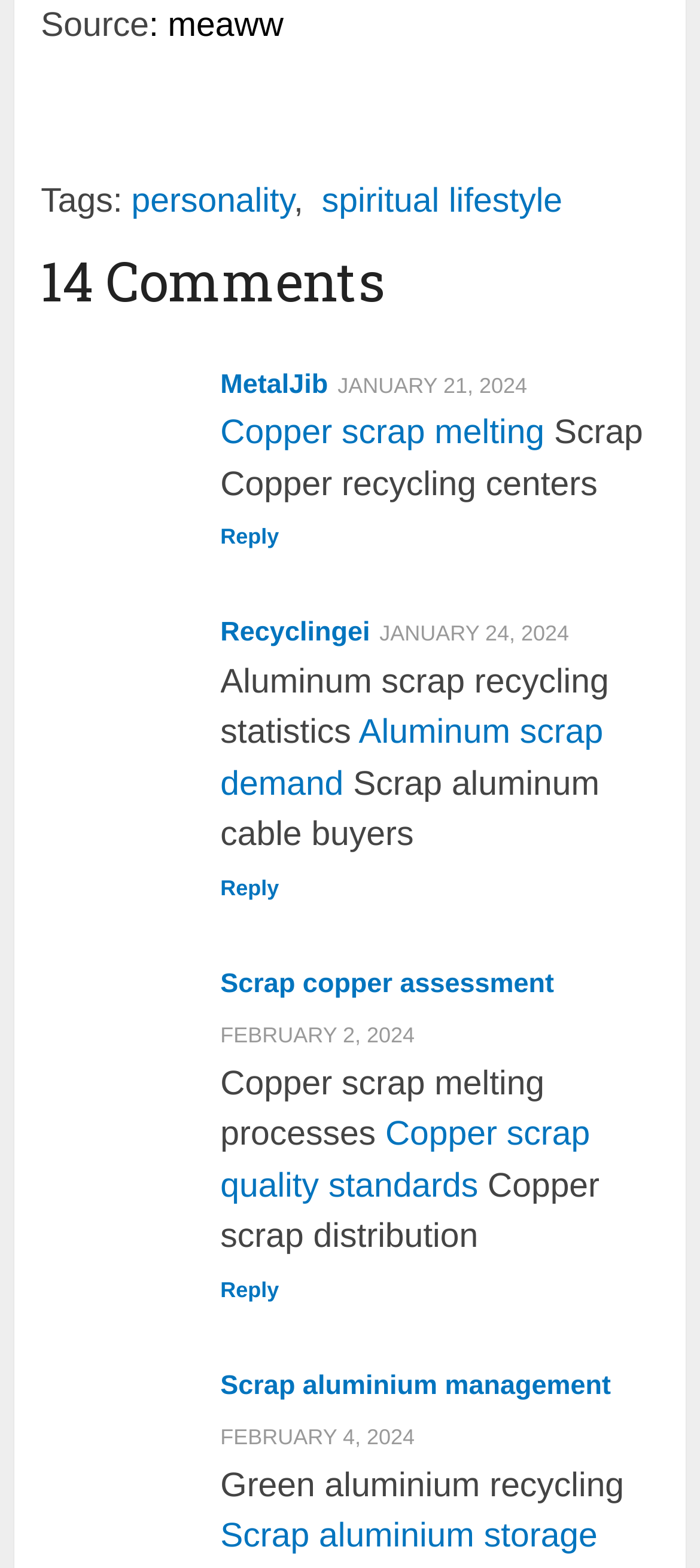Identify and provide the bounding box coordinates of the UI element described: "Reply". The coordinates should be formatted as [left, top, right, bottom], with each number being a float between 0 and 1.

[0.315, 0.556, 0.399, 0.576]